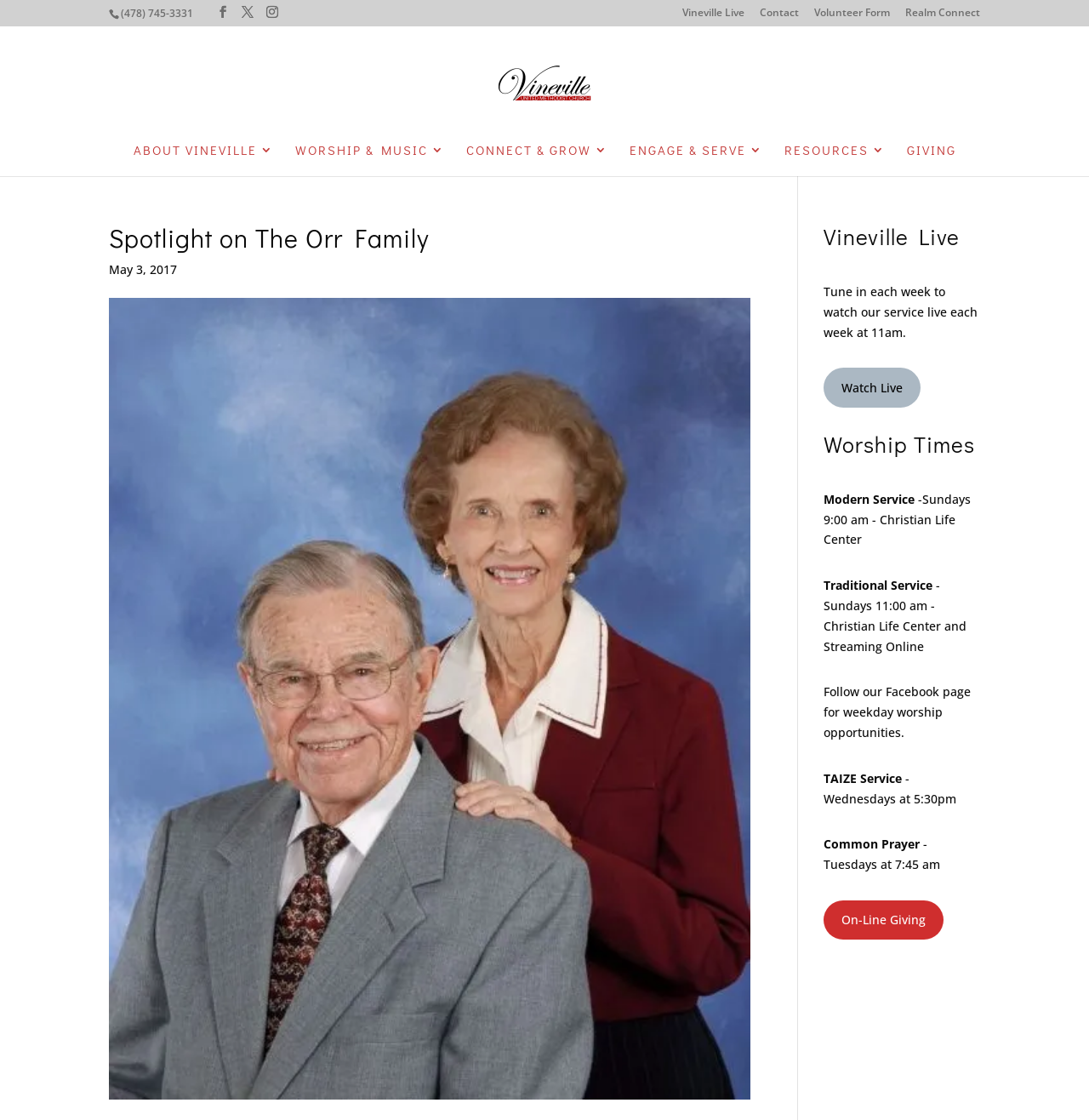Determine the bounding box coordinates of the clickable region to follow the instruction: "Read about the Orr Family".

[0.1, 0.201, 0.689, 0.232]